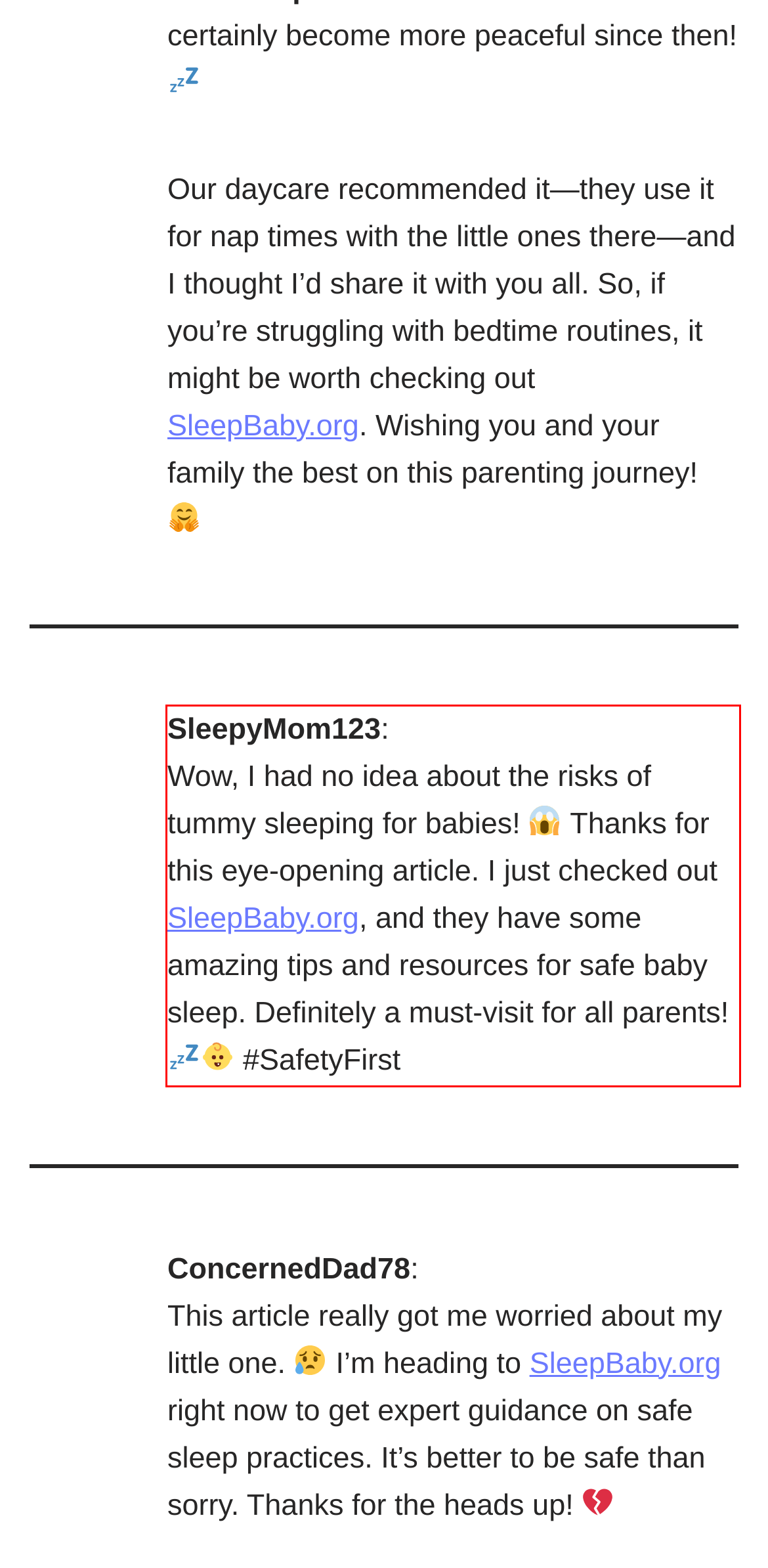Using OCR, extract the text content found within the red bounding box in the given webpage screenshot.

SleepyMom123: Wow, I had no idea about the risks of tummy sleeping for babies! Thanks for this eye-opening article. I just checked out SleepBaby.org, and they have some amazing tips and resources for safe baby sleep. Definitely a must-visit for all parents! #SafetyFirst